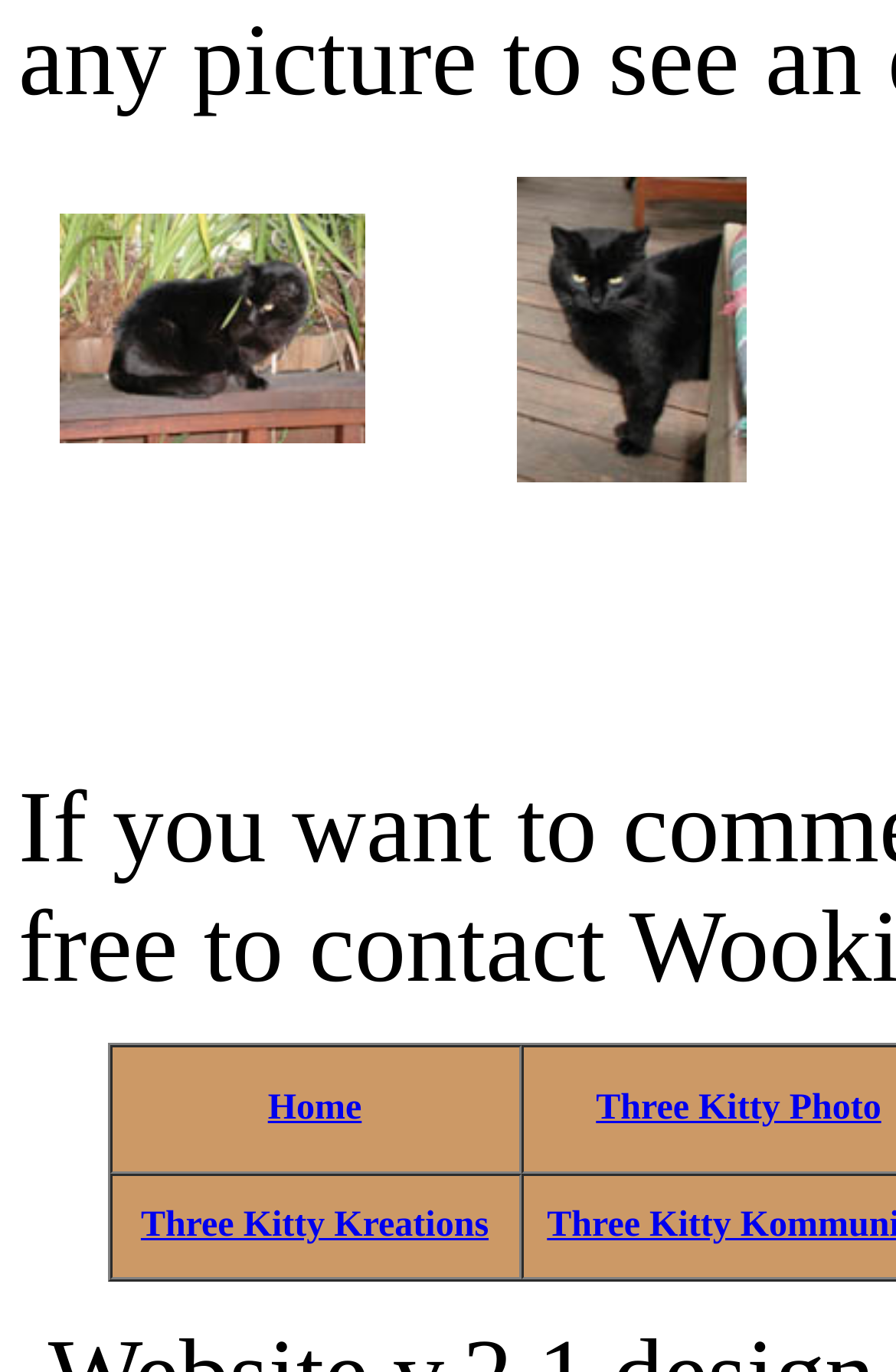Identify and provide the bounding box for the element described by: "title="twitter"".

None